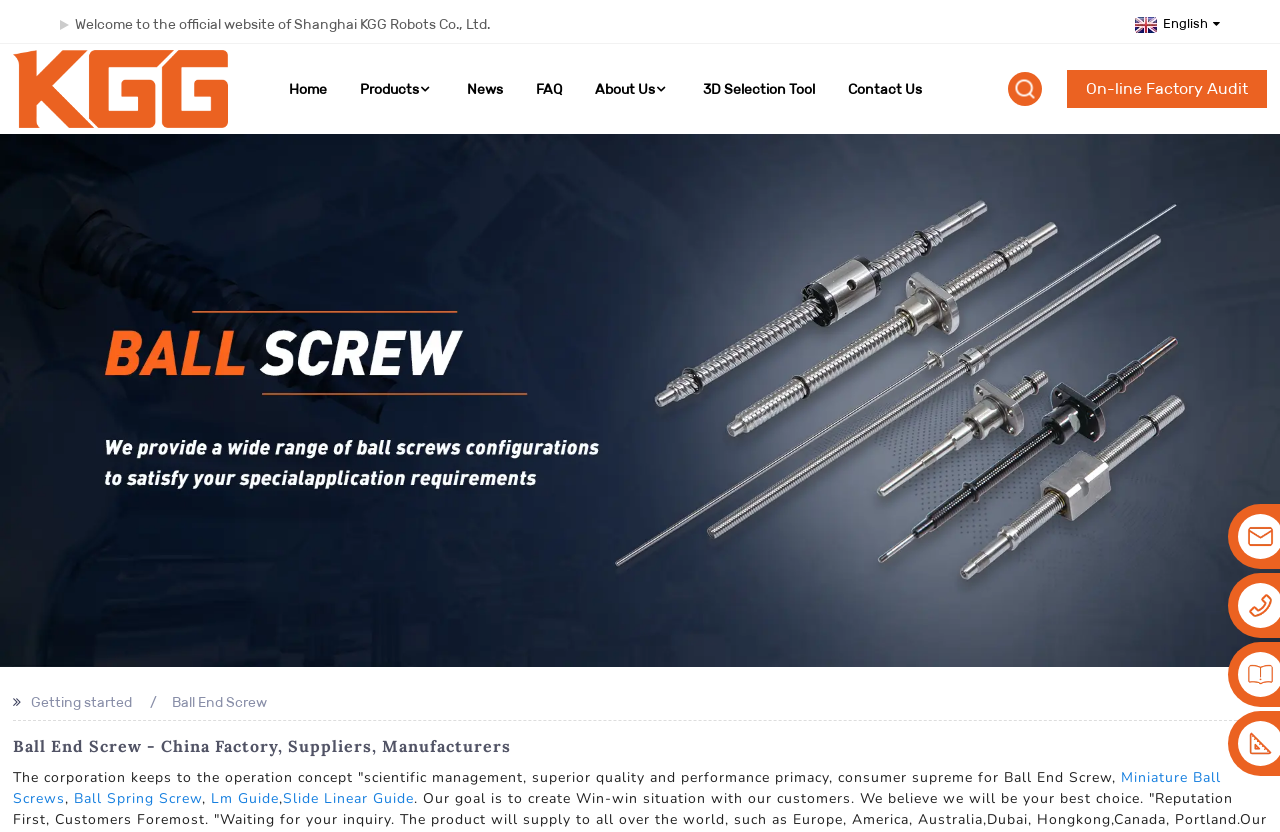Determine the bounding box coordinates of the section I need to click to execute the following instruction: "Contact the factory". Provide the coordinates as four float numbers between 0 and 1, i.e., [left, top, right, bottom].

[0.663, 0.094, 0.72, 0.12]